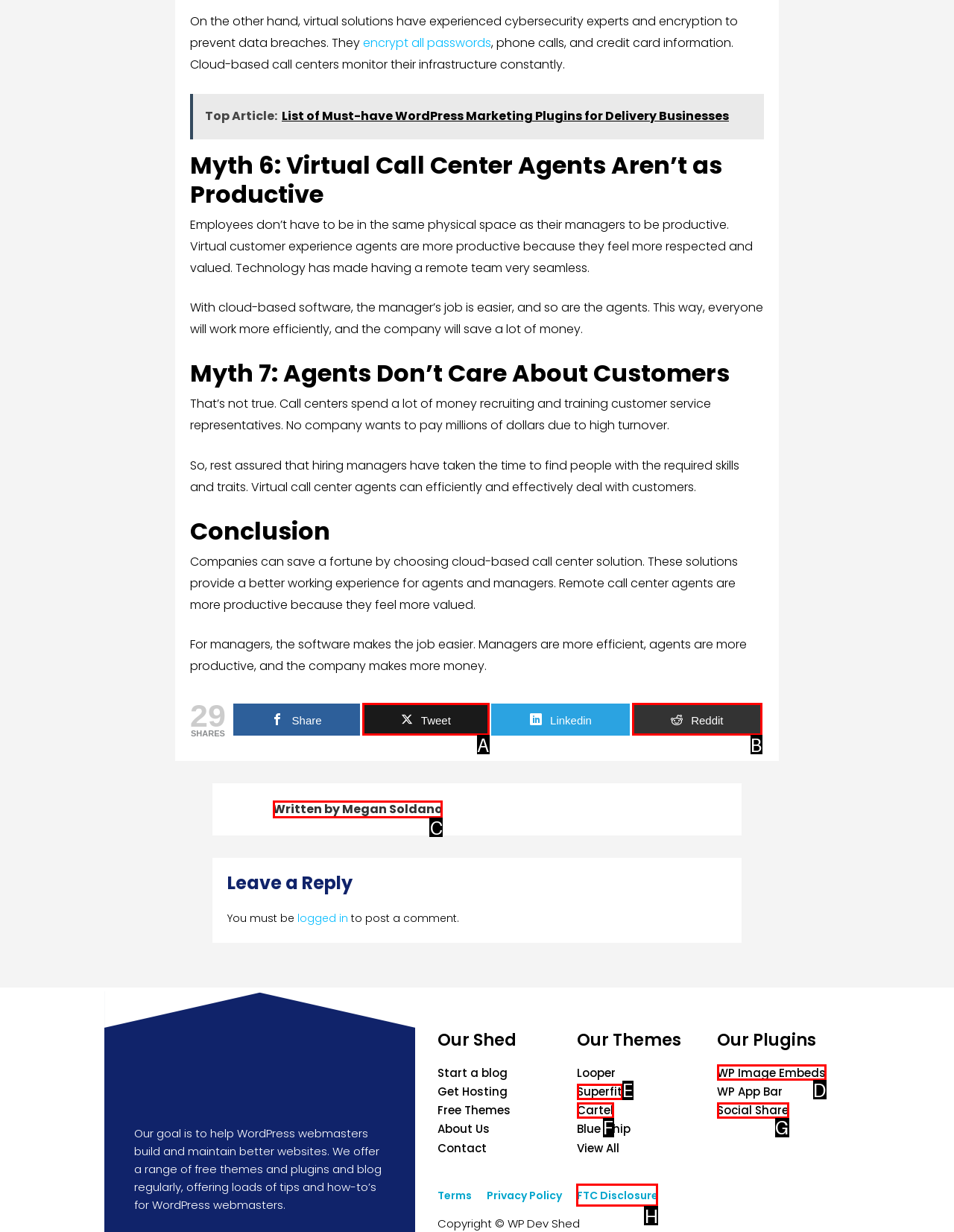Which HTML element should be clicked to perform the following task: Read the author's bio by clicking 'Written by Megan Soldano'
Reply with the letter of the appropriate option.

C